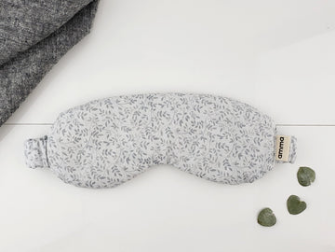By analyzing the image, answer the following question with a detailed response: What is the shape of the stones?

According to the caption, there are 'small heart-shaped stones' positioned to the right of the eye mask, which suggests that the stones are heart-shaped.